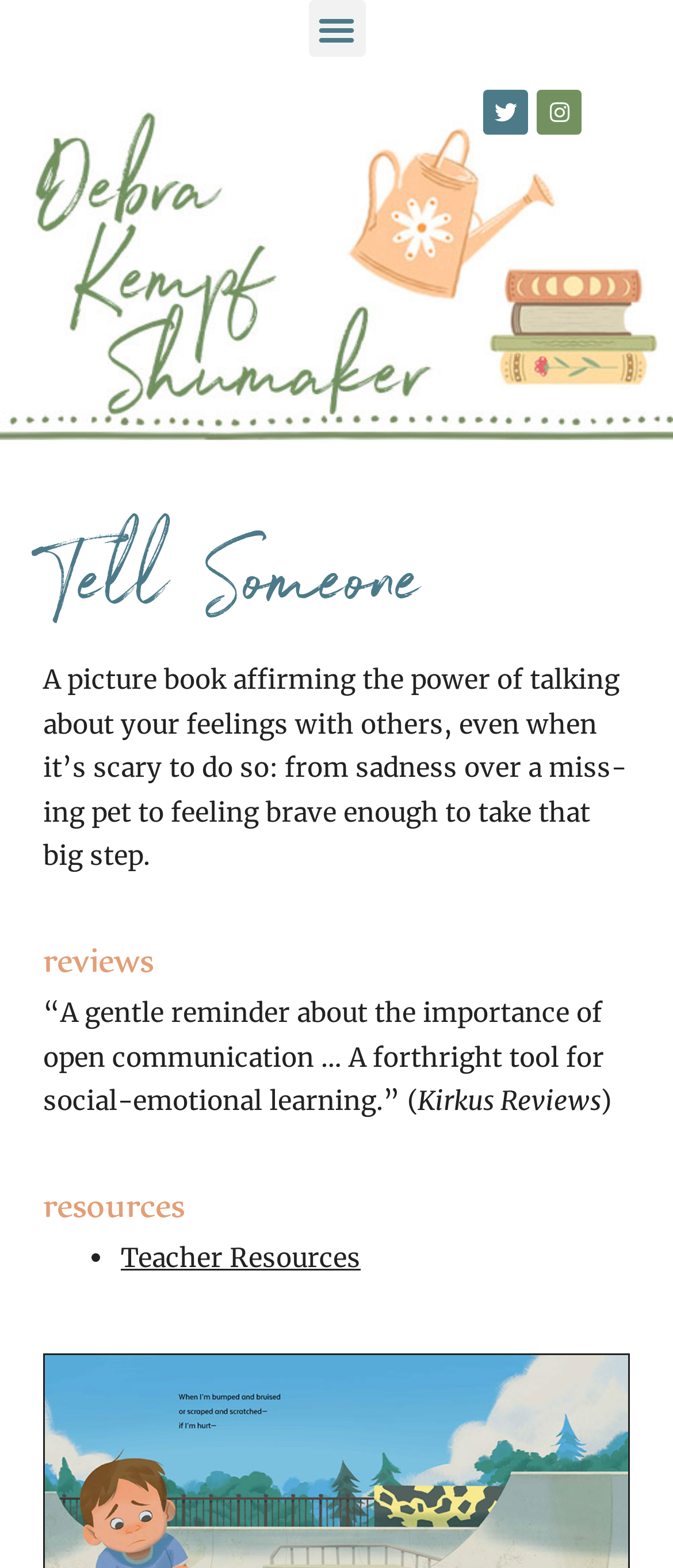Provide a brief response to the question below using a single word or phrase: 
What is the topic of the book?

Talking about feelings